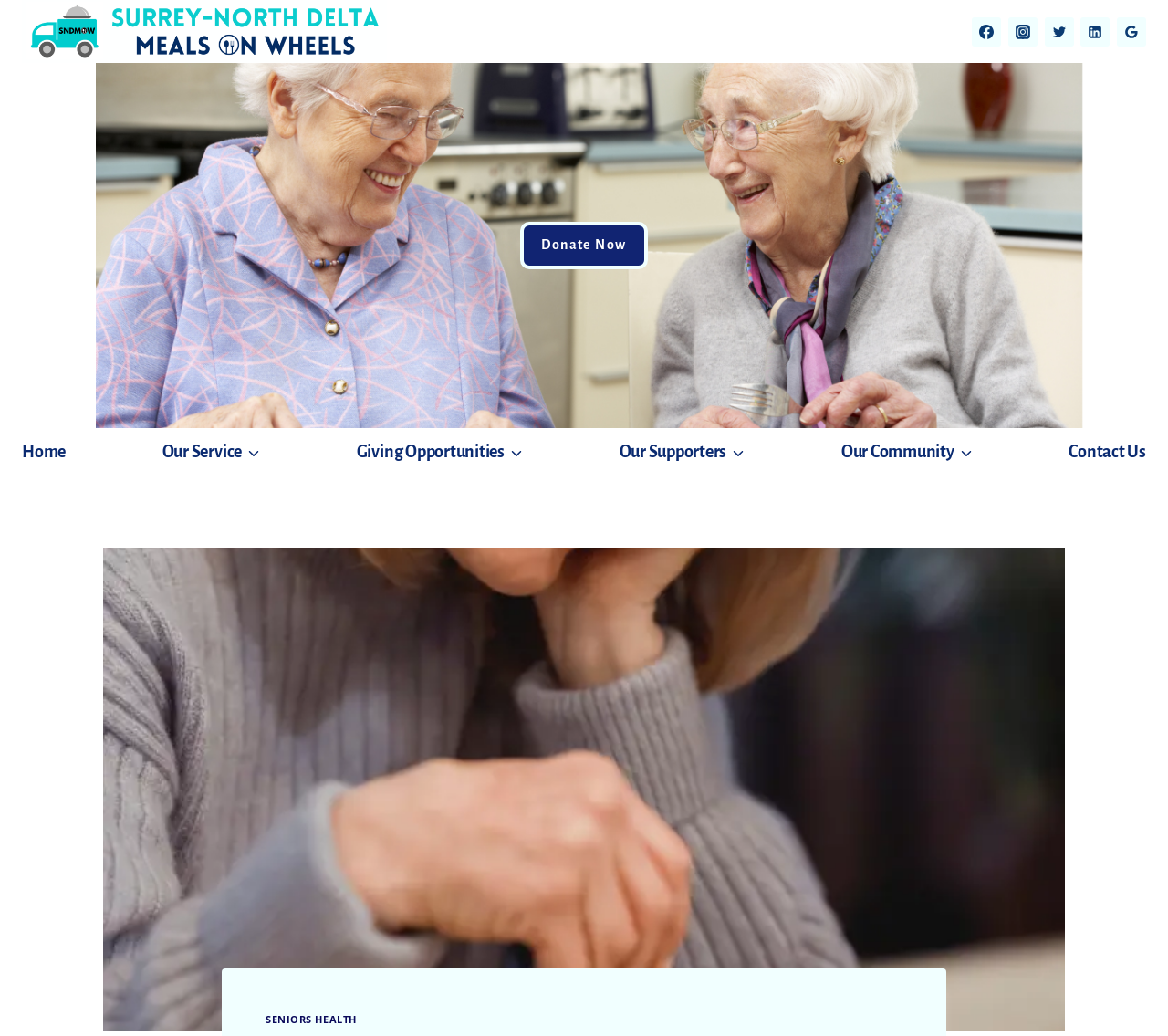Find the bounding box coordinates for the HTML element specified by: "Health & Fitness".

None